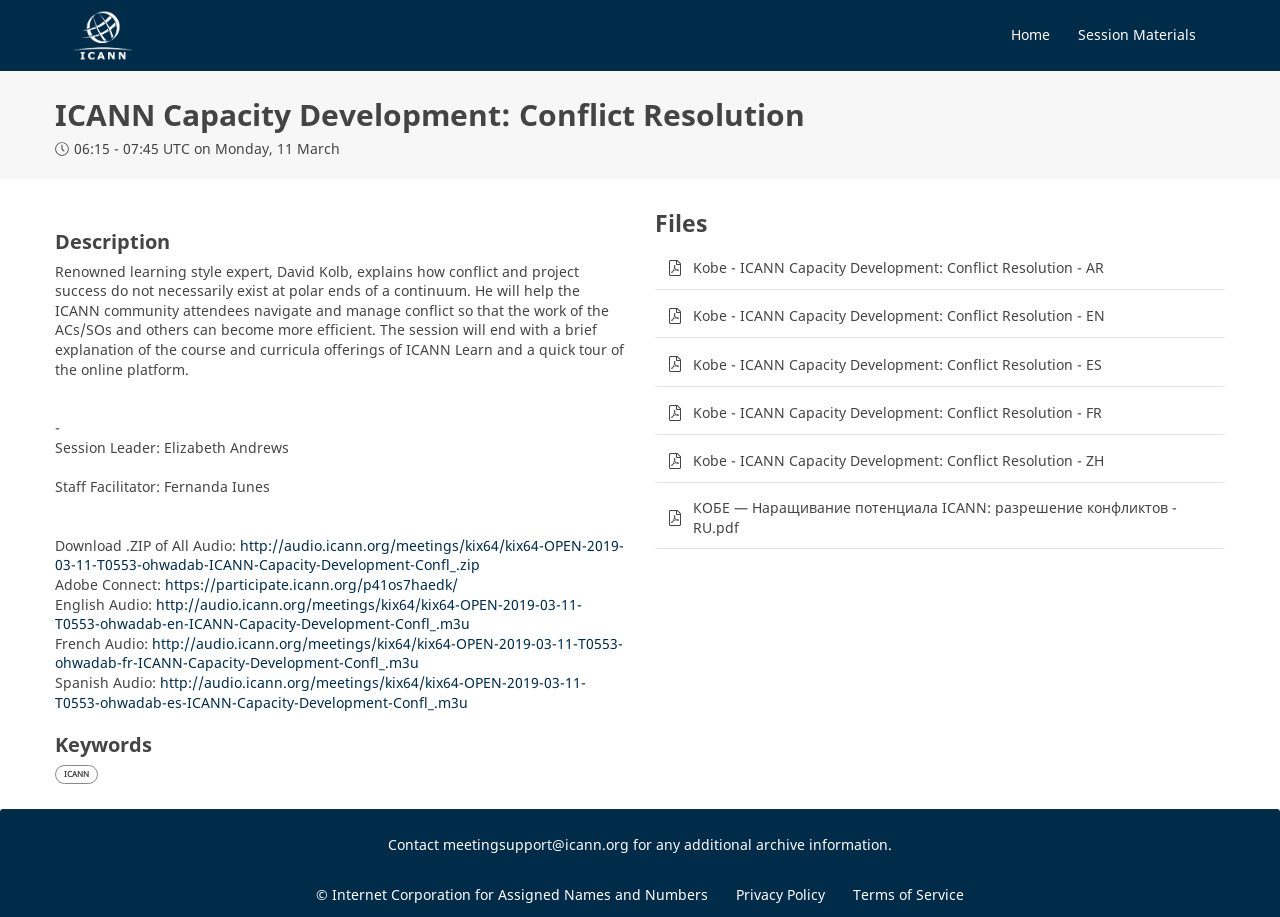Provide a short, one-word or phrase answer to the question below:
What is the time of the session?

06:15 - 07:45 UTC